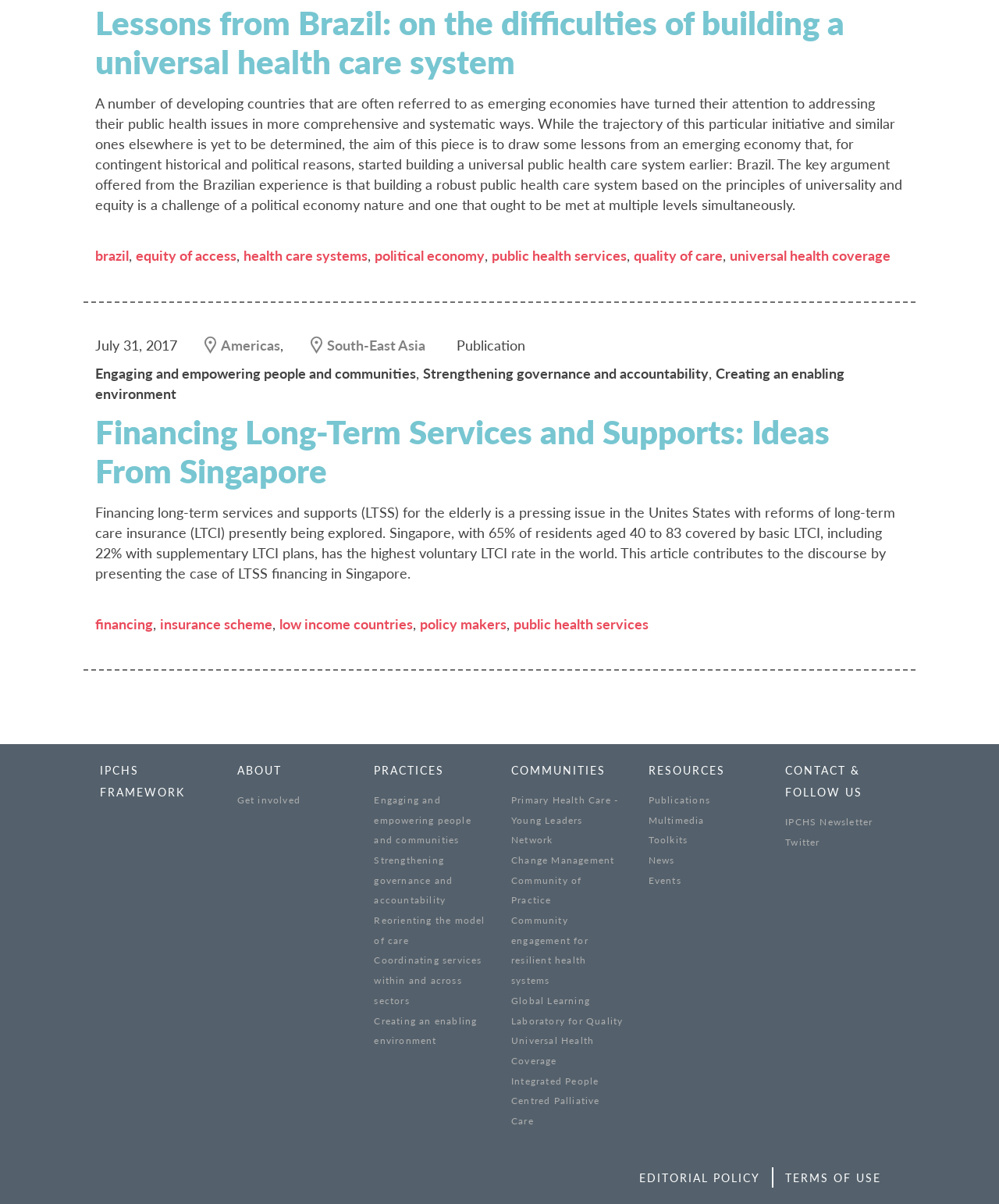Determine the bounding box coordinates for the HTML element described here: "Reorienting the model of care".

[0.374, 0.759, 0.486, 0.786]